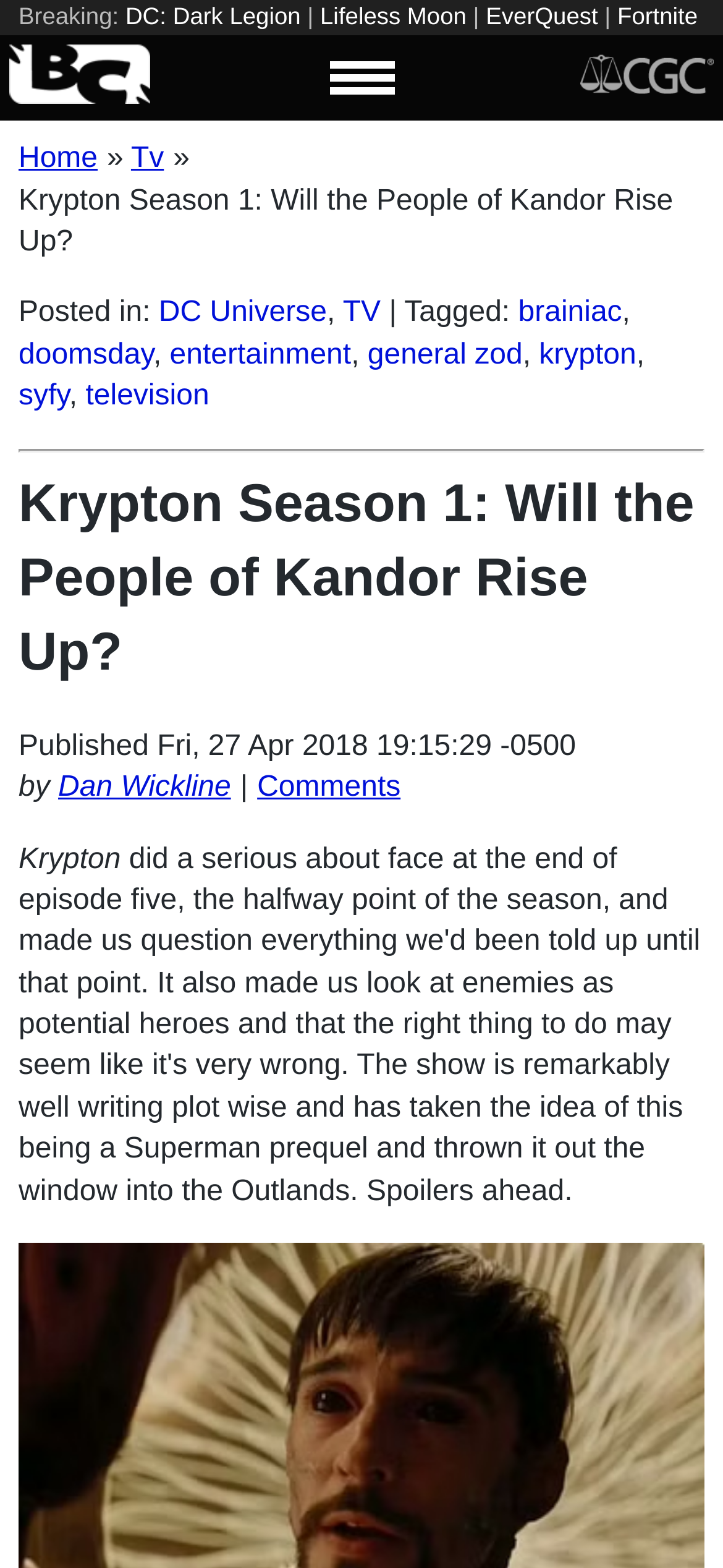Examine the image and give a thorough answer to the following question:
What is the category of the article?

The question is asking about the category of the article. By looking at the webpage, we can see that the article is categorized under 'TV' as it is mentioned in the section that says 'Posted in: DC Universe, TV'.